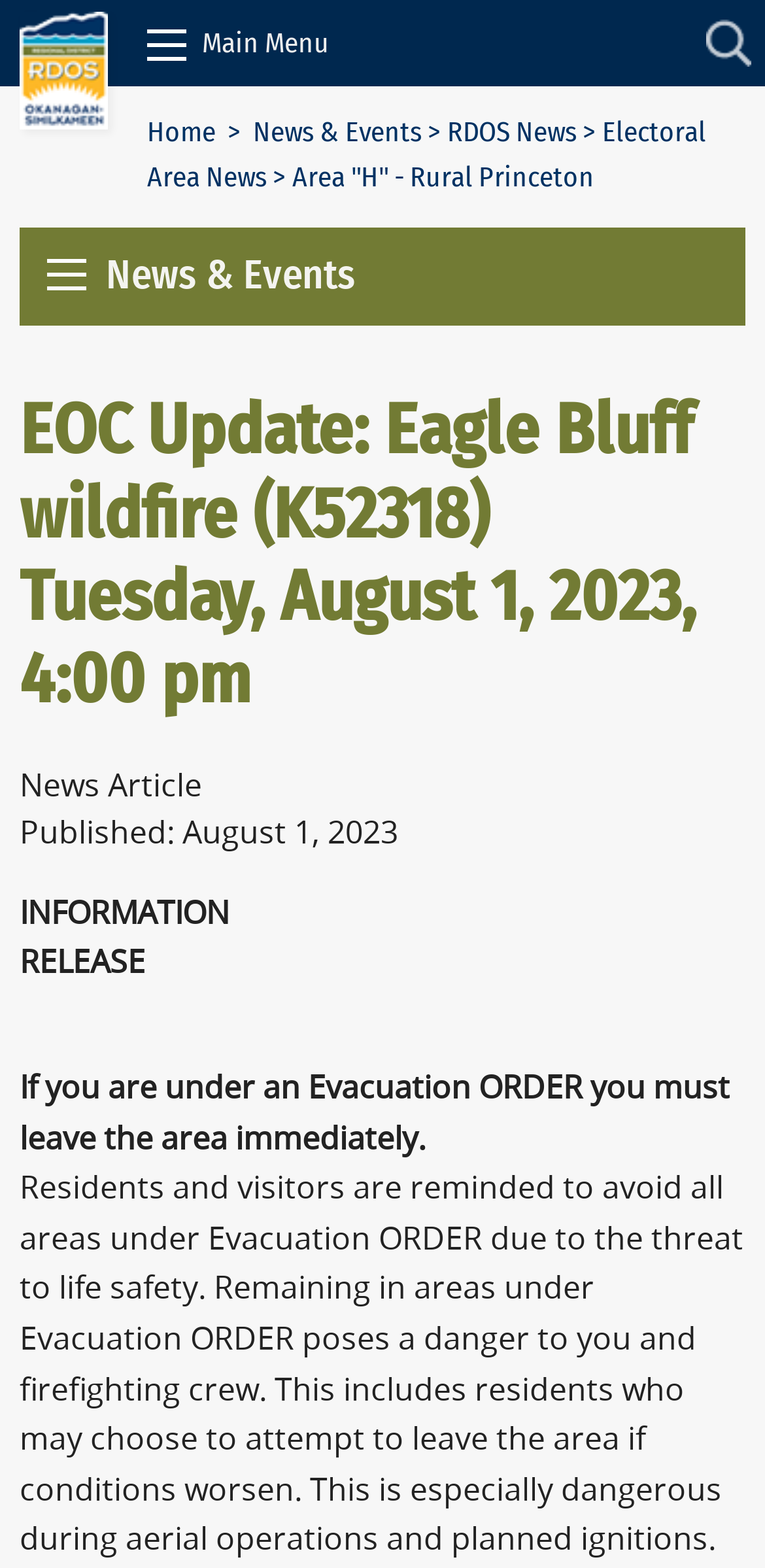What is the latest news update about?
Please answer the question with a detailed response using the information from the screenshot.

I found a heading on the webpage that says 'EOC Update: Eagle Bluff wildfire (K52318) Tuesday, August 1, 2023, 4:00 pm', which indicates that the latest news update is about the Eagle Bluff wildfire.